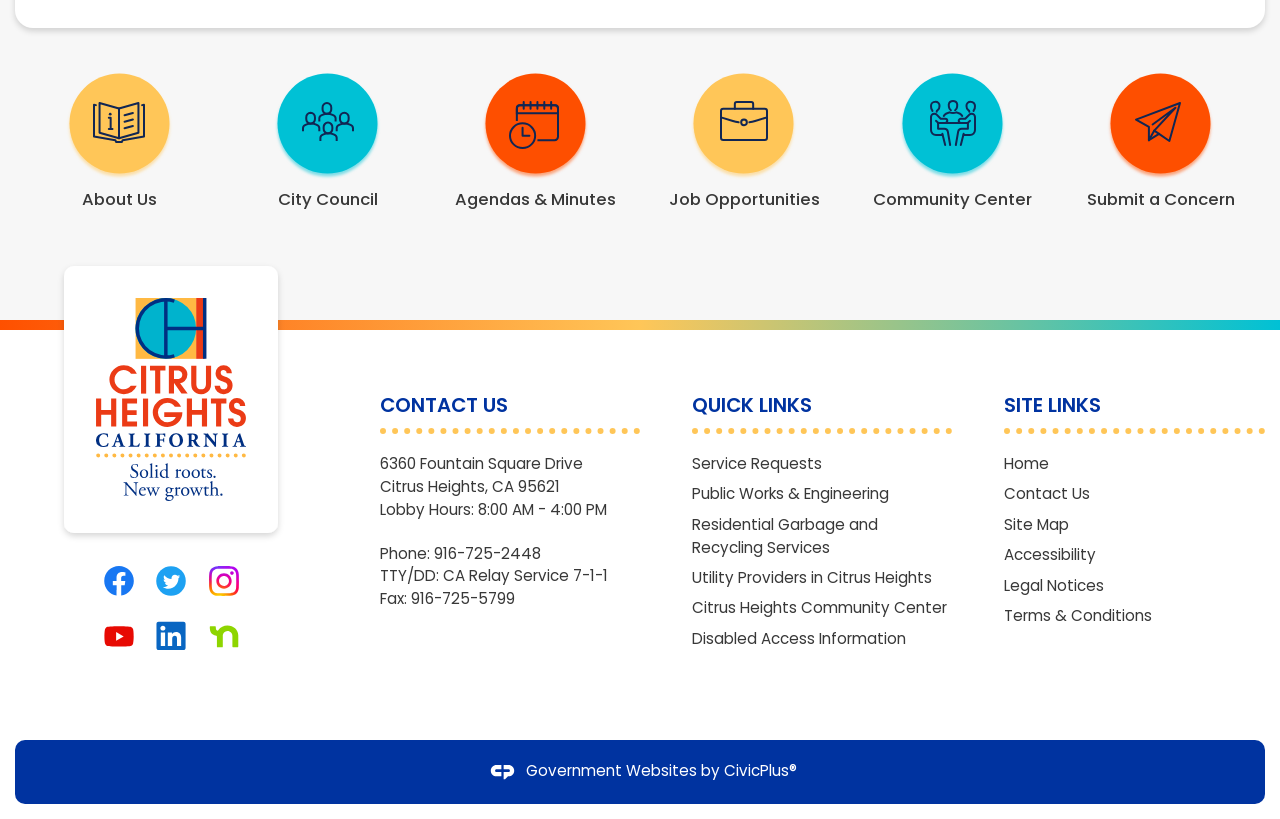Please mark the bounding box coordinates of the area that should be clicked to carry out the instruction: "Read the 'Readers’ Feedback'".

None